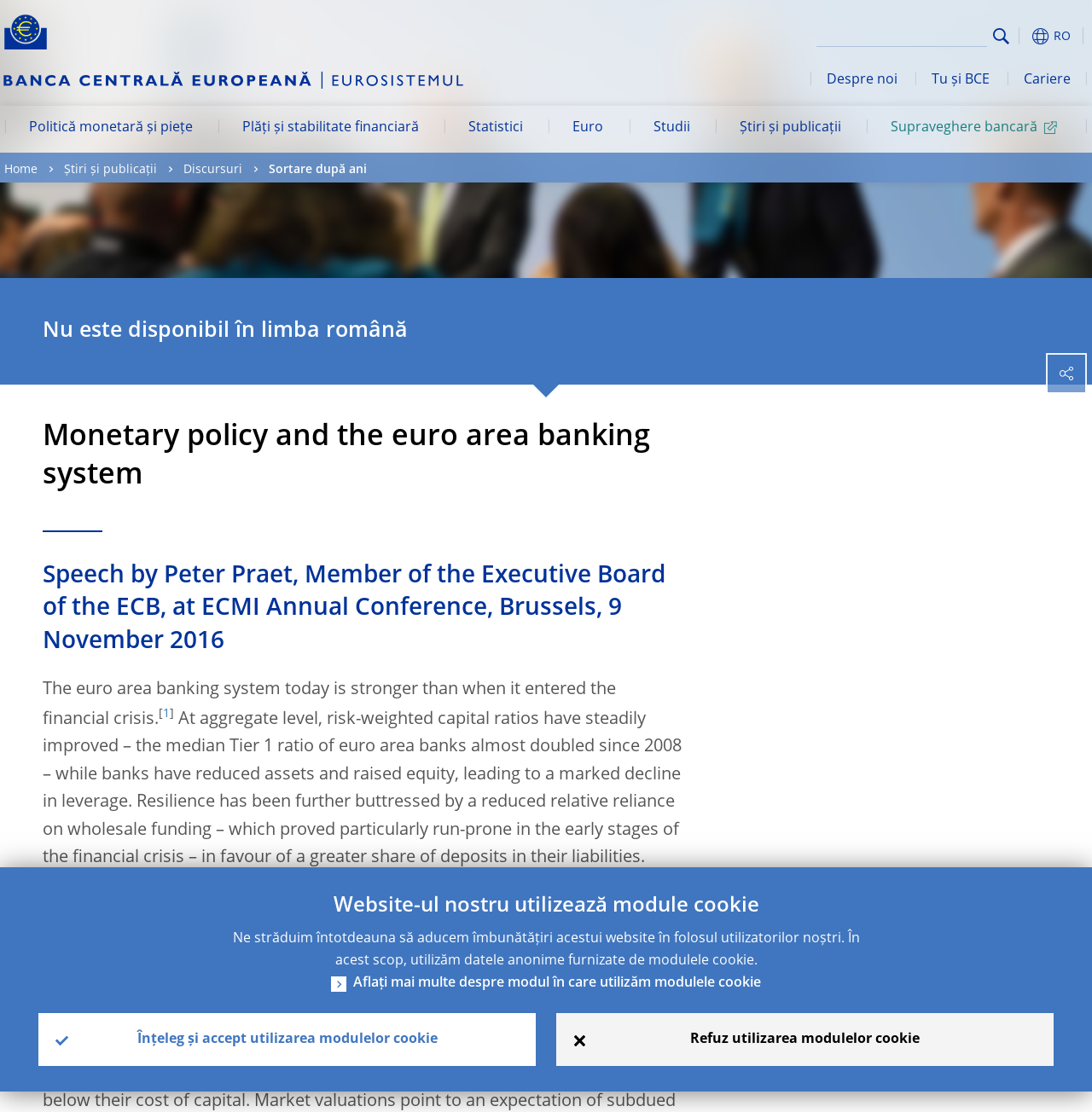How many main navigation items are there?
Provide a fully detailed and comprehensive answer to the question.

The main navigation items can be found in the top navigation bar. There are 8 links: 'Politică monetară și piețe', 'Plăți și stabilitate financiară', 'Statistici', 'Euro', 'Studii', 'Știri și publicații', 'Supraveghere bancară', and 'Despre noi'.